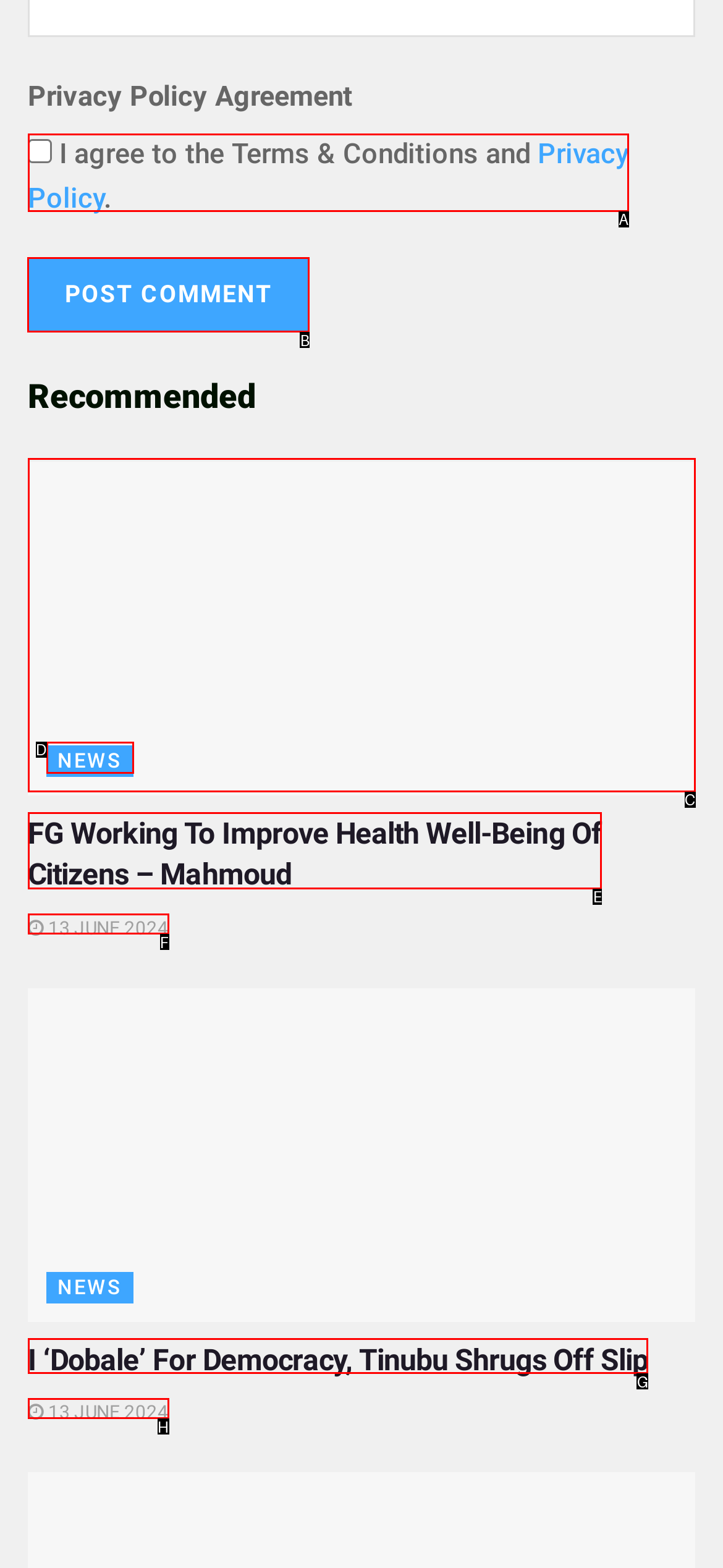Choose the letter of the element that should be clicked to complete the task: post a comment
Answer with the letter from the possible choices.

B